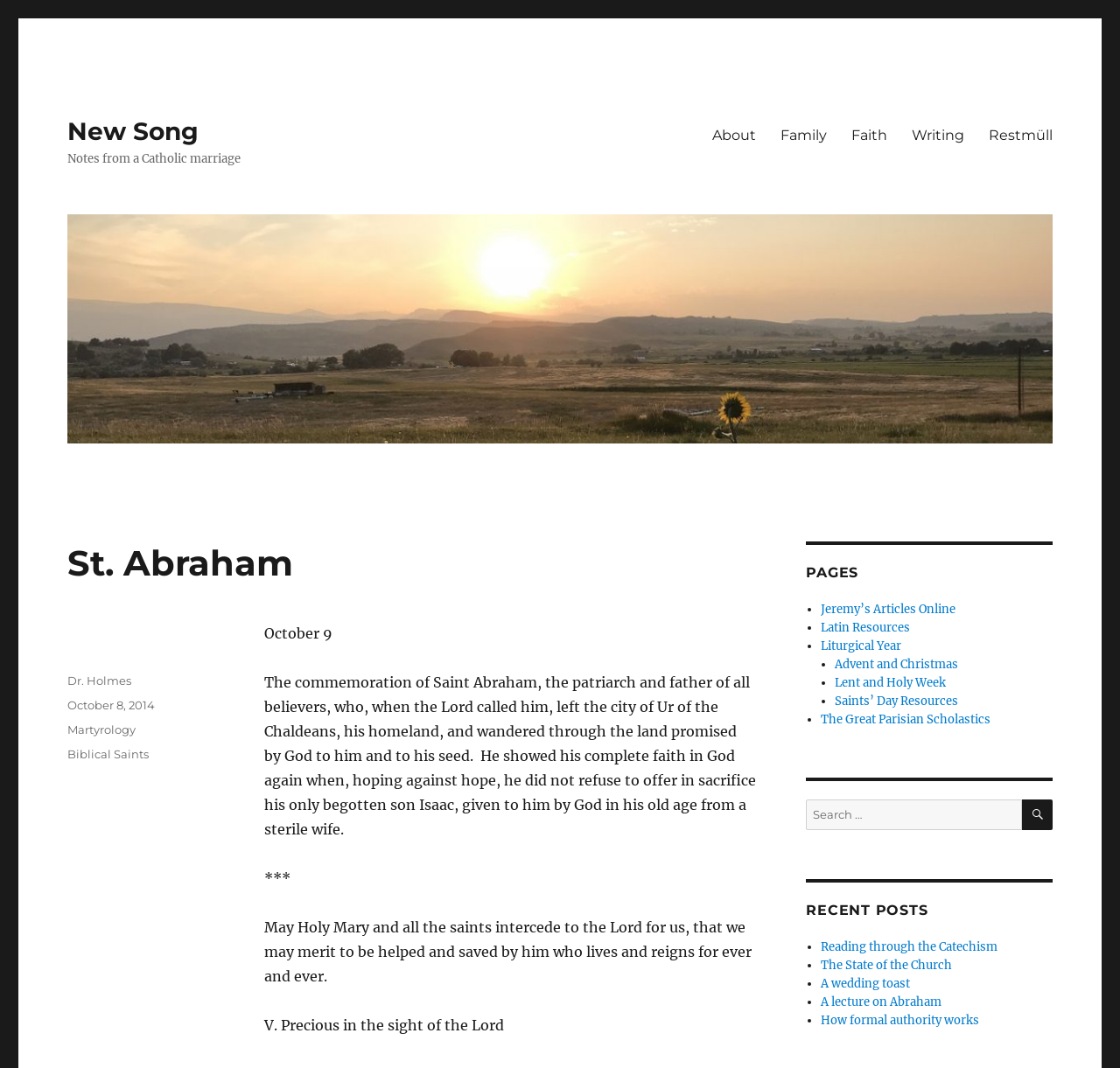Examine the image and give a thorough answer to the following question:
What is the name of the author of the post?

In the footer section, there is a static text 'Author' followed by a link 'Dr. Holmes', which suggests that Dr. Holmes is the author of the post.